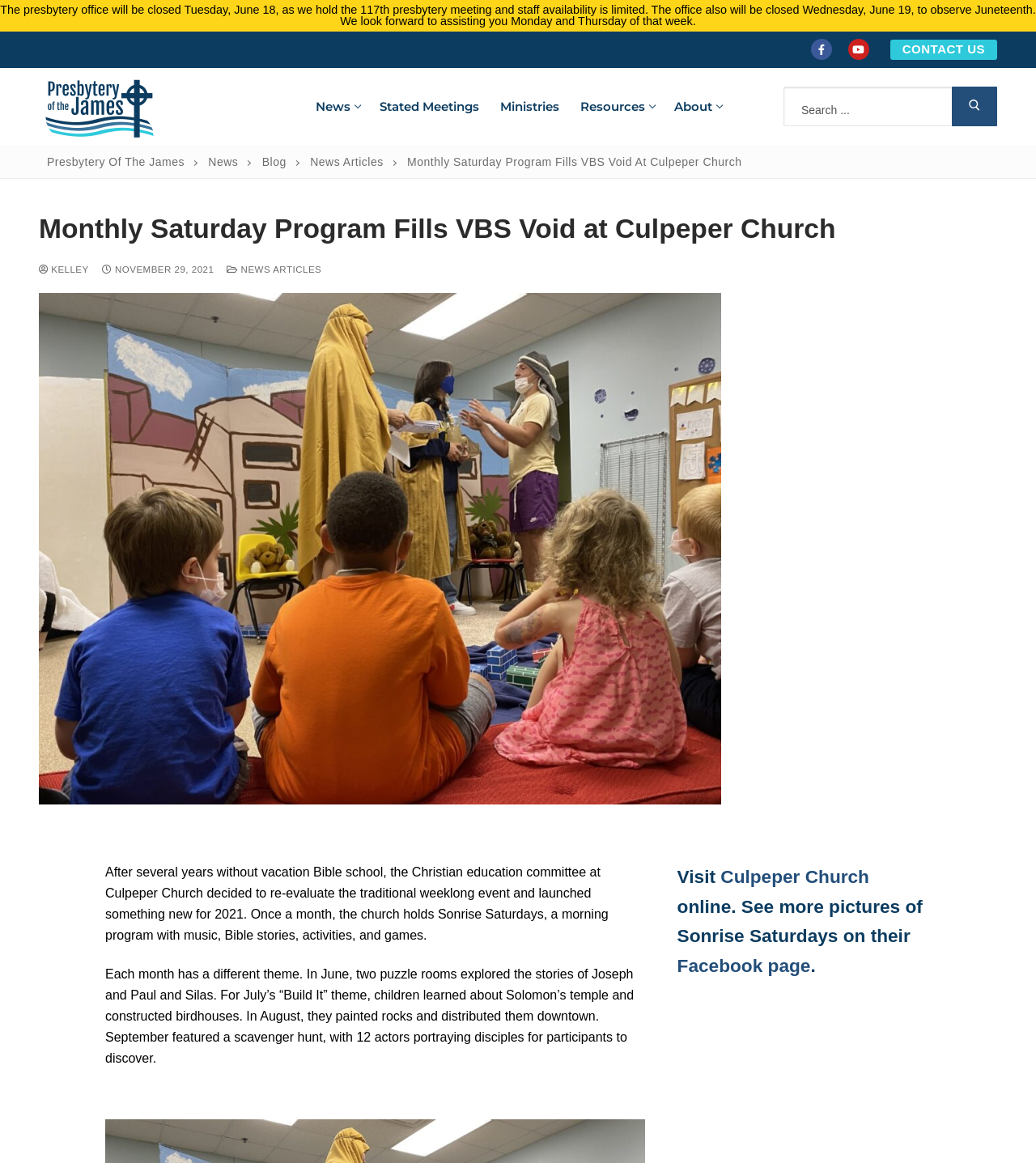What is the theme of the Sonrise Saturdays program in July?
Please provide a single word or phrase answer based on the image.

Build It